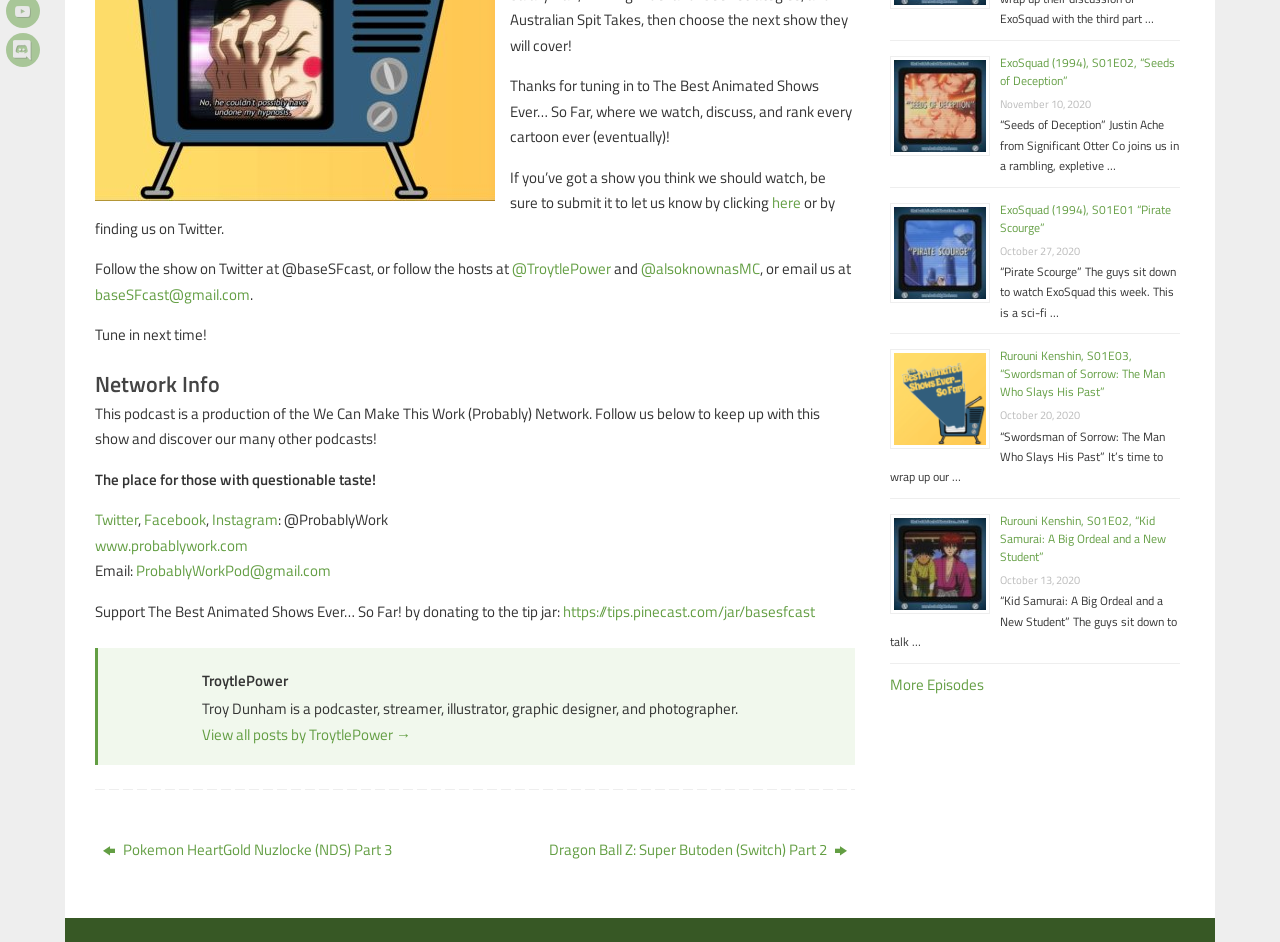Bounding box coordinates are given in the format (top-left x, top-left y, bottom-right x, bottom-right y). All values should be floating point numbers between 0 and 1. Provide the bounding box coordinate for the UI element described as: ExoSquad (1994), S01E01 “Pirate Scourge”

[0.781, 0.212, 0.915, 0.251]